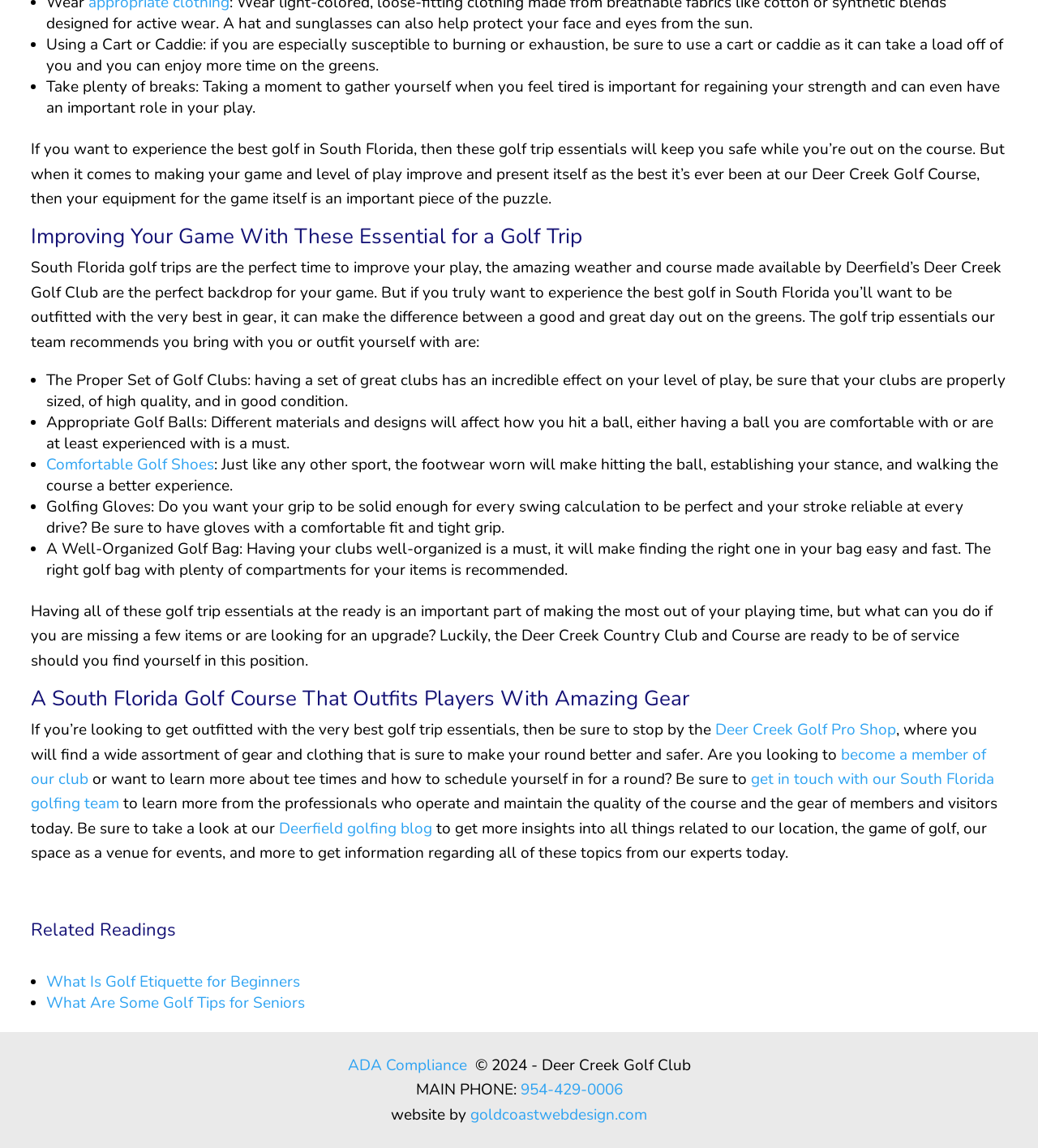Using the webpage screenshot and the element description Deer Creek Golf Pro Shop, determine the bounding box coordinates. Specify the coordinates in the format (top-left x, top-left y, bottom-right x, bottom-right y) with values ranging from 0 to 1.

[0.689, 0.626, 0.864, 0.645]